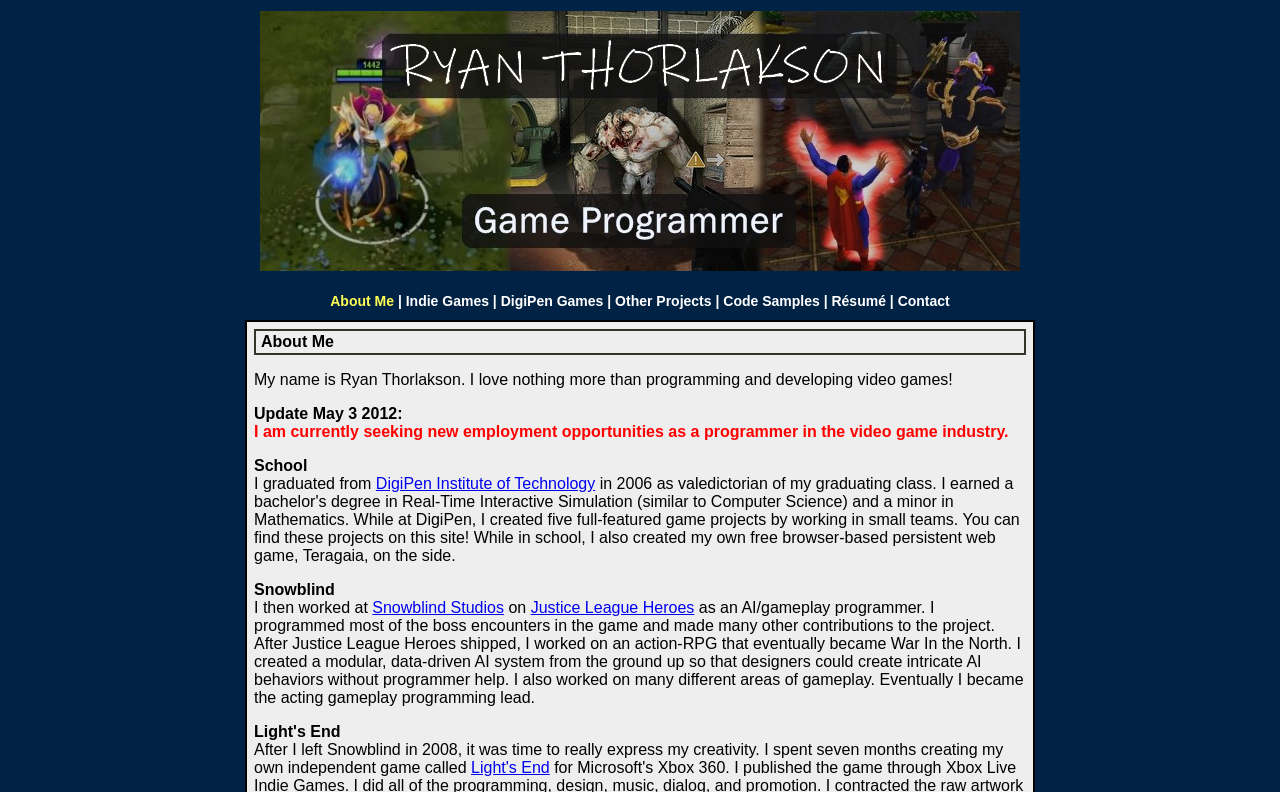Identify the bounding box coordinates of the region that needs to be clicked to carry out this instruction: "View Indie Games". Provide these coordinates as four float numbers ranging from 0 to 1, i.e., [left, top, right, bottom].

[0.317, 0.37, 0.382, 0.39]